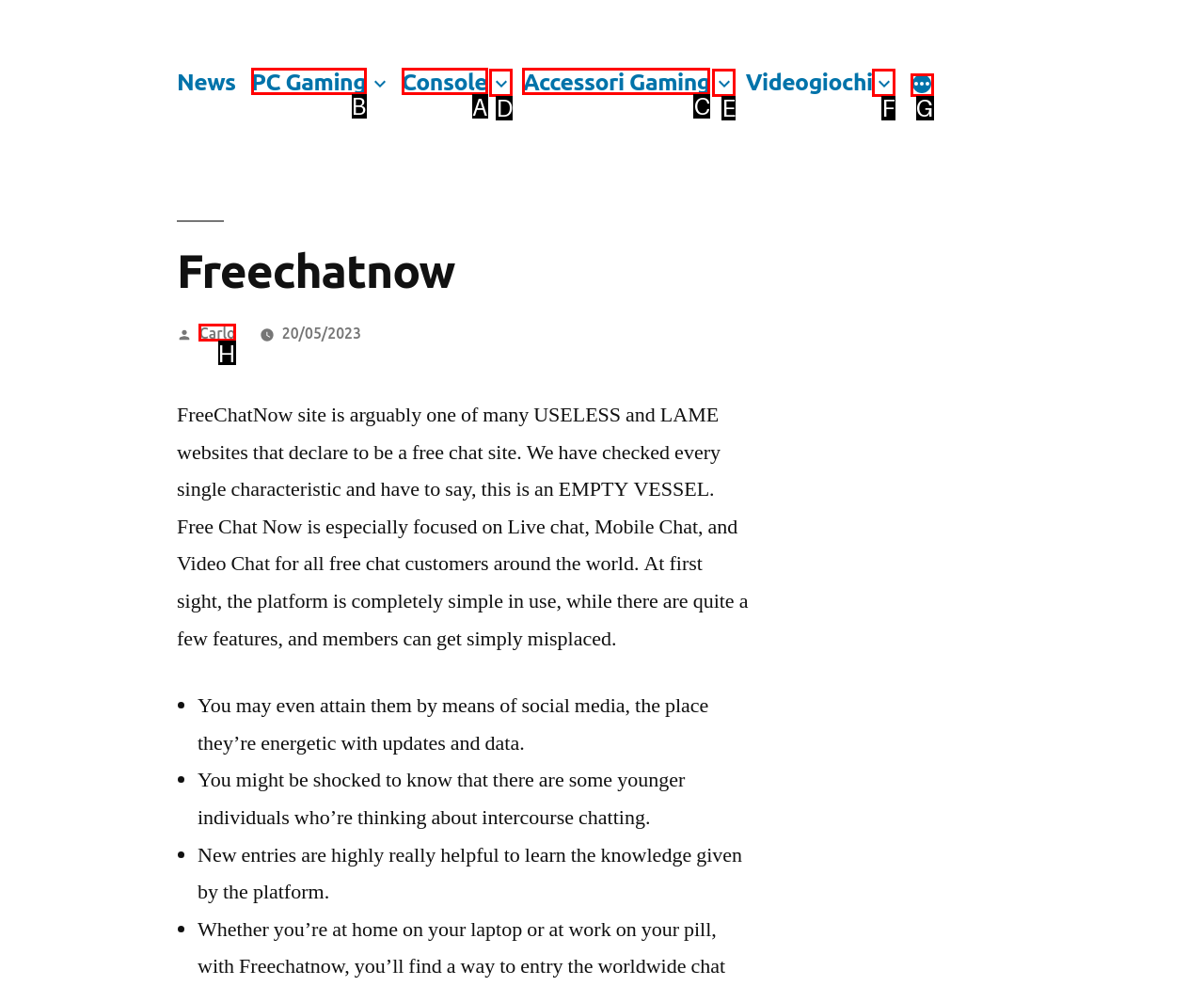Choose the HTML element that needs to be clicked for the given task: Click on the 'Download' link Respond by giving the letter of the chosen option.

None